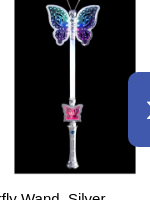Using the elements shown in the image, answer the question comprehensively: What is the purpose of the Butterfly Wand?

According to the caption, the Butterfly Wand is 'perfect for parties, themed events, or celebrations, enabling users to add a magical flair to their outfits', implying that its primary purpose is to add a touch of magic to one's attire.